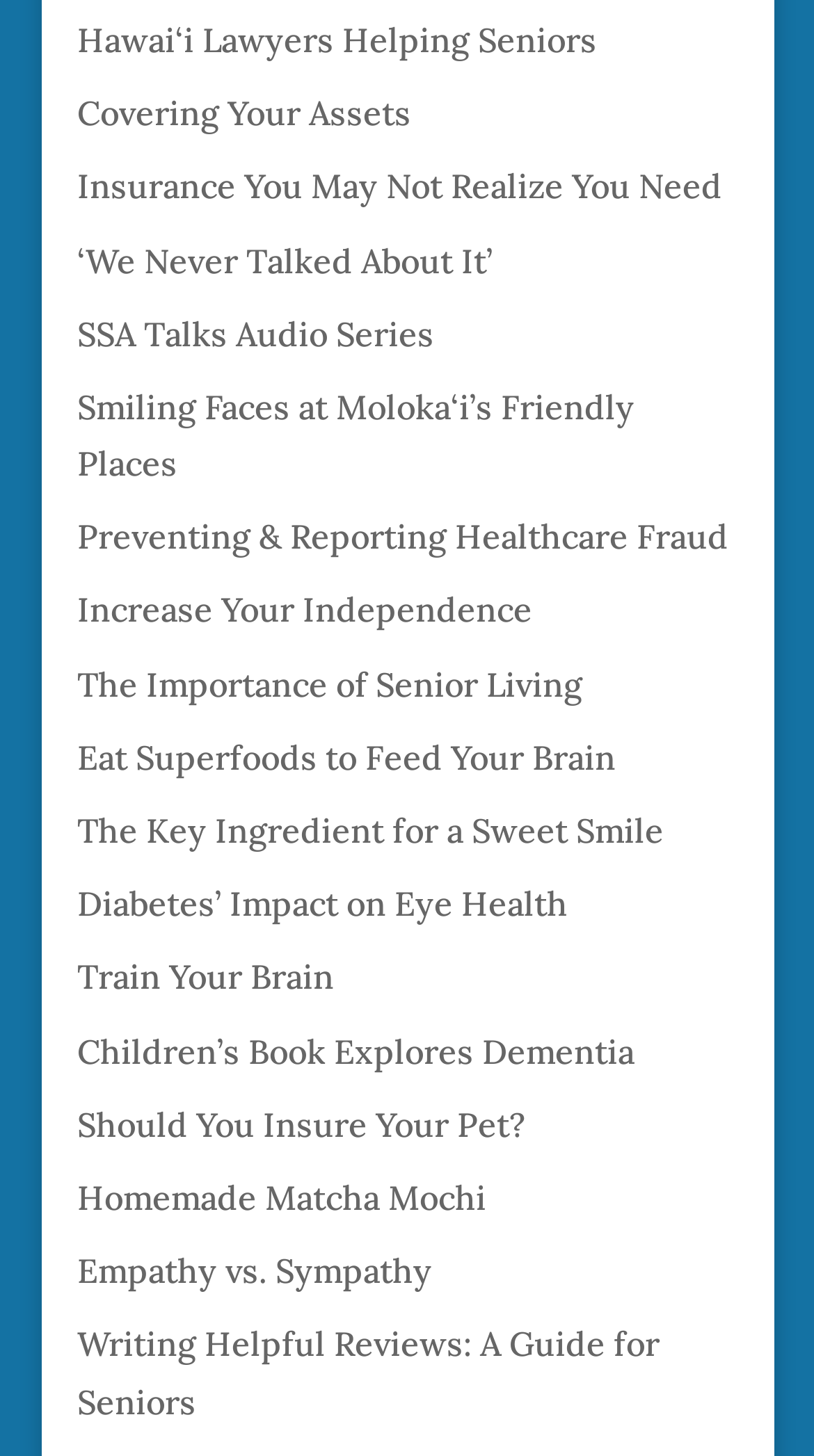Are there any links about health?
Based on the image, provide your answer in one word or phrase.

Yes